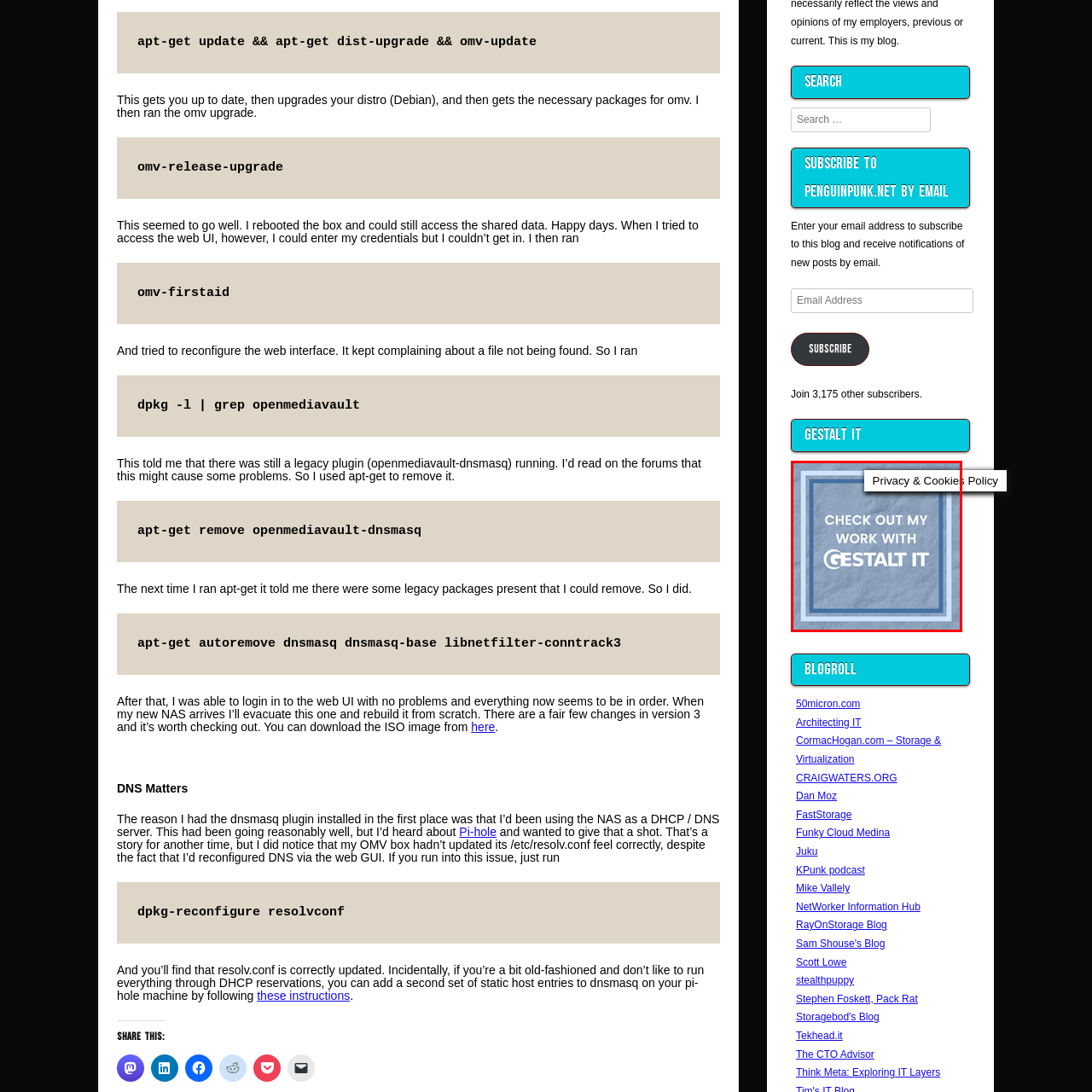Look at the image segment within the red box, What is the shape of the border surrounding the text? Give a brief response in one word or phrase.

Square